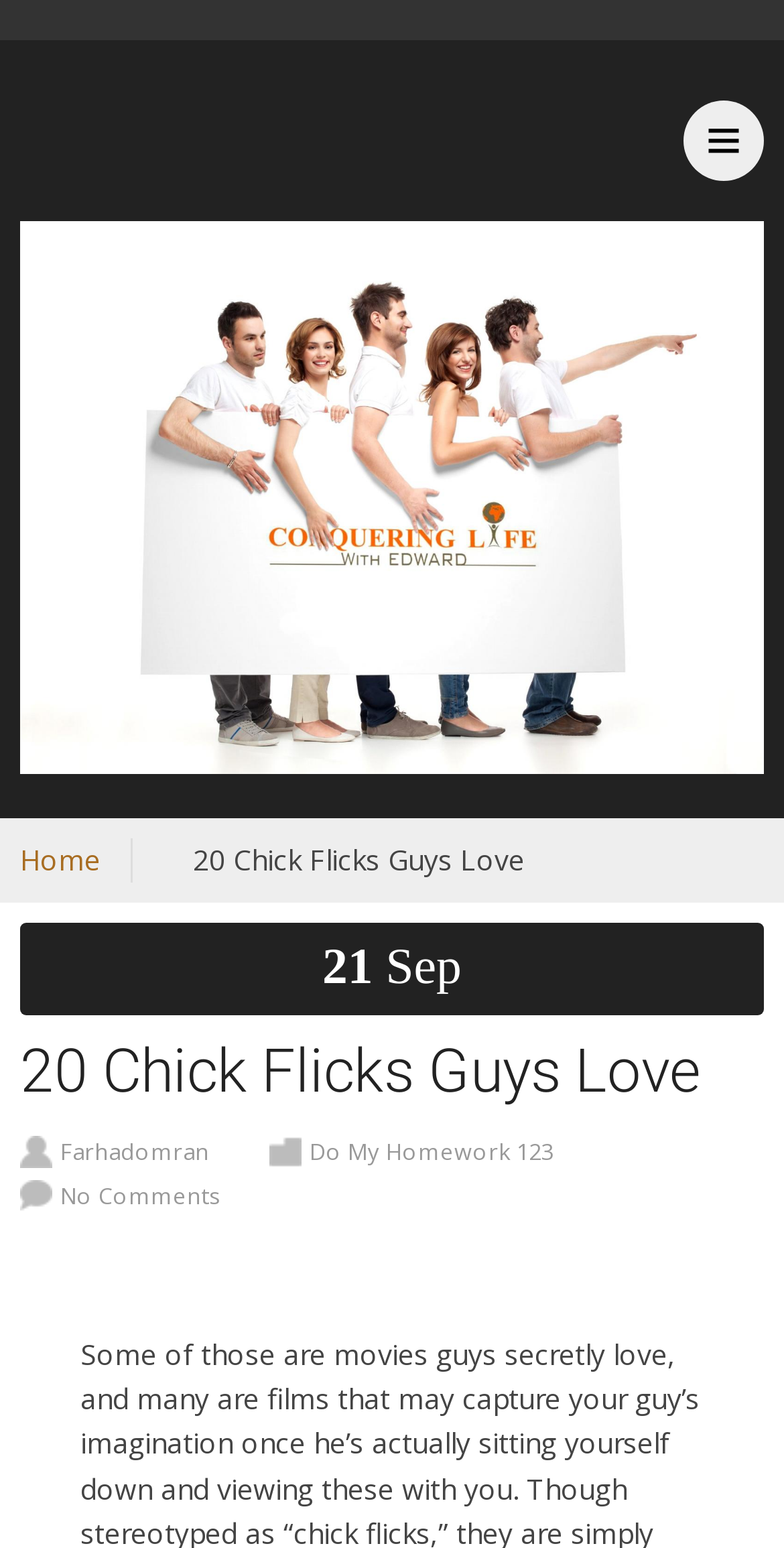Generate a comprehensive description of the webpage content.

The webpage appears to be a blog or article page with a focus on entertainment. At the top, there is a logo or icon for "Weybridge Hypnosis" accompanied by a link with the same name and a phone number. Below this, there is a navigation link to the "Home" page.

The main content of the page is a title, "20 Chick Flicks Guys Love", which is displayed prominently in the middle of the page. This title is also repeated as a heading further down the page.

To the right of the title, there is a small piece of text indicating the month "Sep", likely referring to the publication date of the article. Below the title, there are three links: "Farhadomran", "Do My Homework 123", and "No Comments". The "No Comments" link suggests that the page may be a blog post or article with a comments section, although no comments are currently displayed.

There are no images on the page aside from the logo or icon for "Weybridge Hypnosis". Overall, the page appears to be a simple blog or article page with a focus on entertainment and a minimal design.